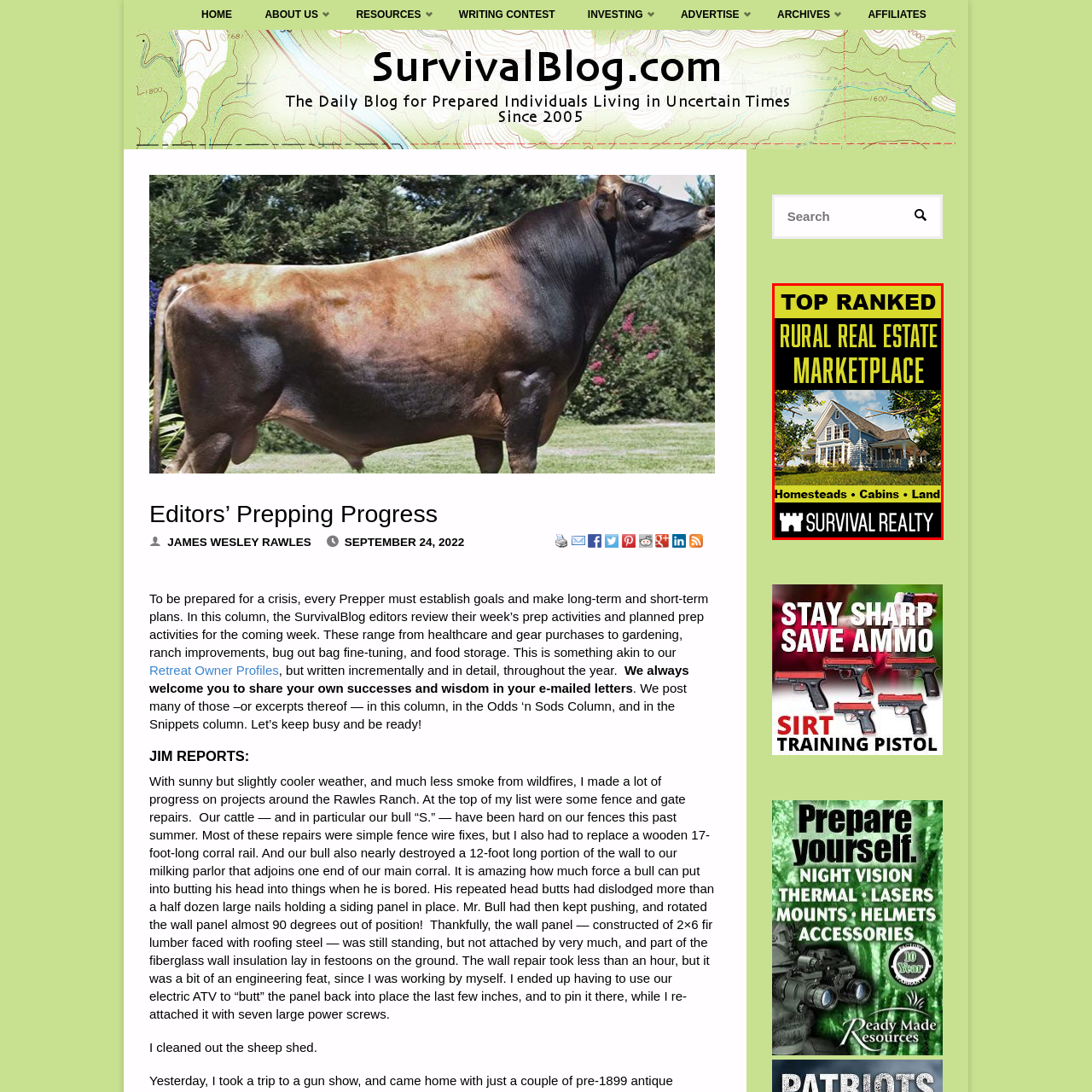Where is the logo of Survival Realty located?
Carefully examine the image within the red bounding box and provide a detailed answer to the question.

The caption explicitly states that the distinct logo of Survival Realty is displayed at the bottom of the image, reinforcing its brand identity.